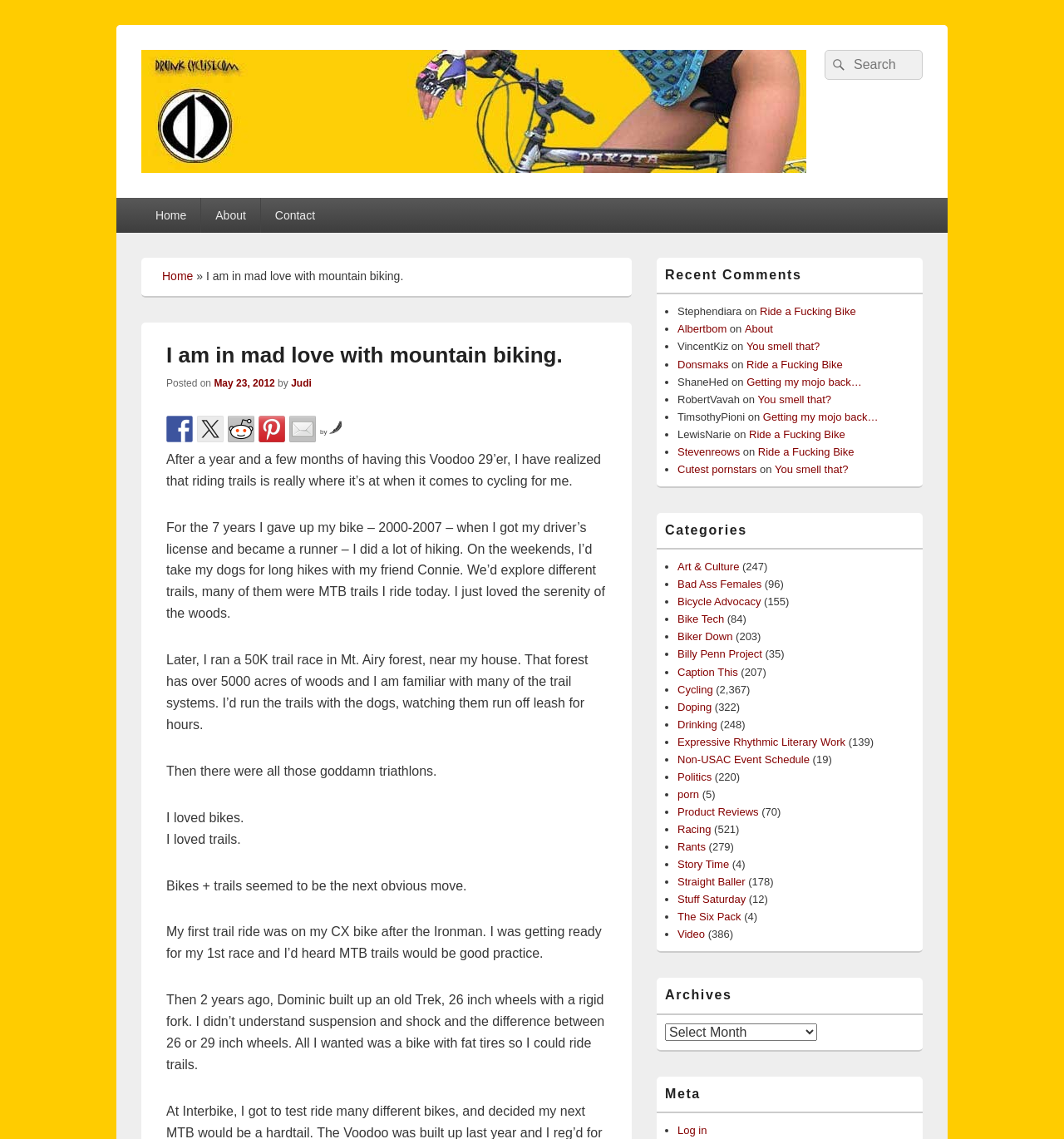Based on the image, give a detailed response to the question: How many recent comments are listed?

There are five recent comments listed in the 'Recent Comments' section on the right-hand side of the webpage.